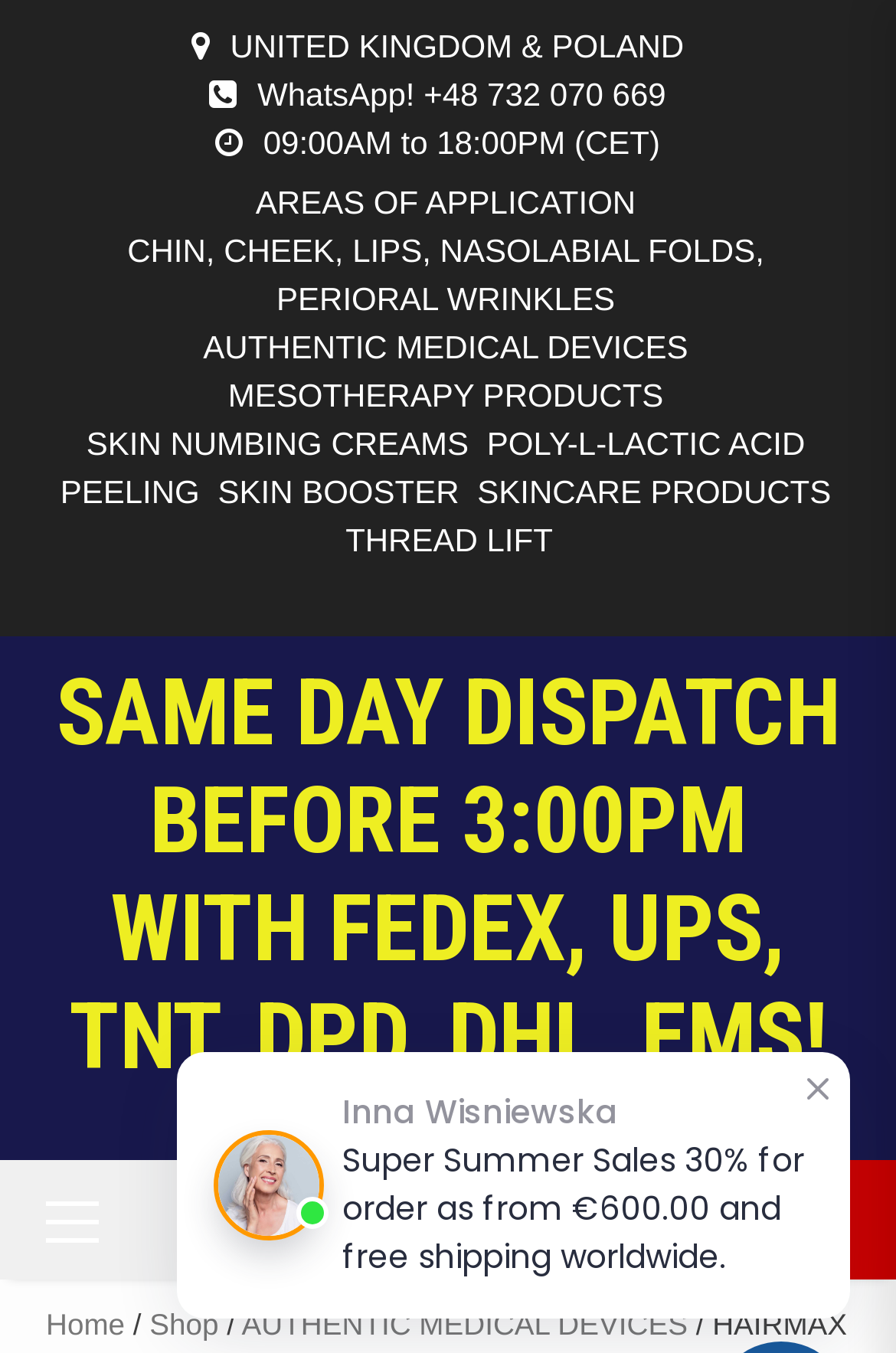Find the bounding box coordinates for the area that must be clicked to perform this action: "View areas of application".

[0.285, 0.136, 0.71, 0.163]